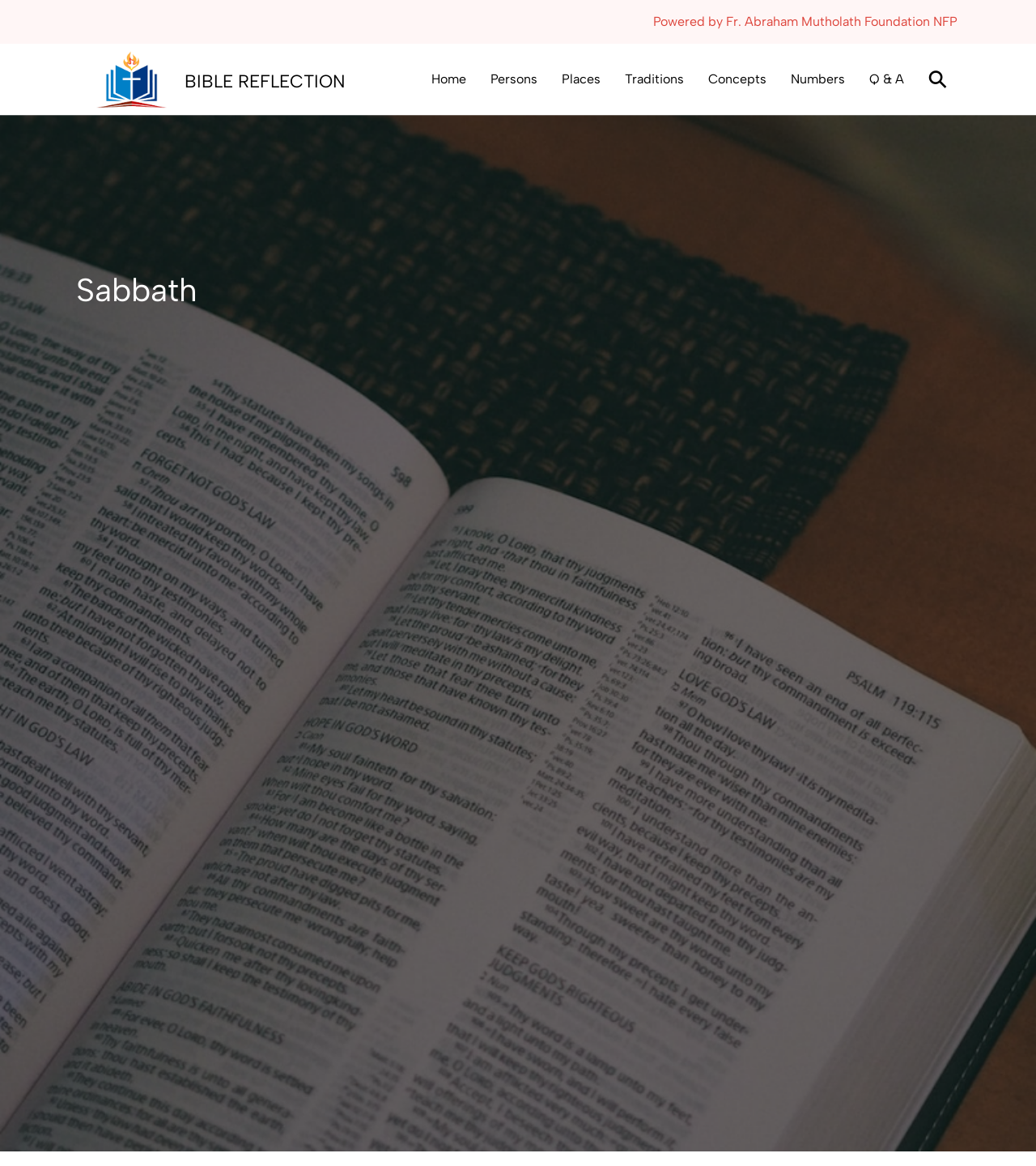What is the logo of this website?
Based on the visual details in the image, please answer the question thoroughly.

I found the answer by looking at the image inside the link with the text 'Logo BIBLE REFLECTION'.